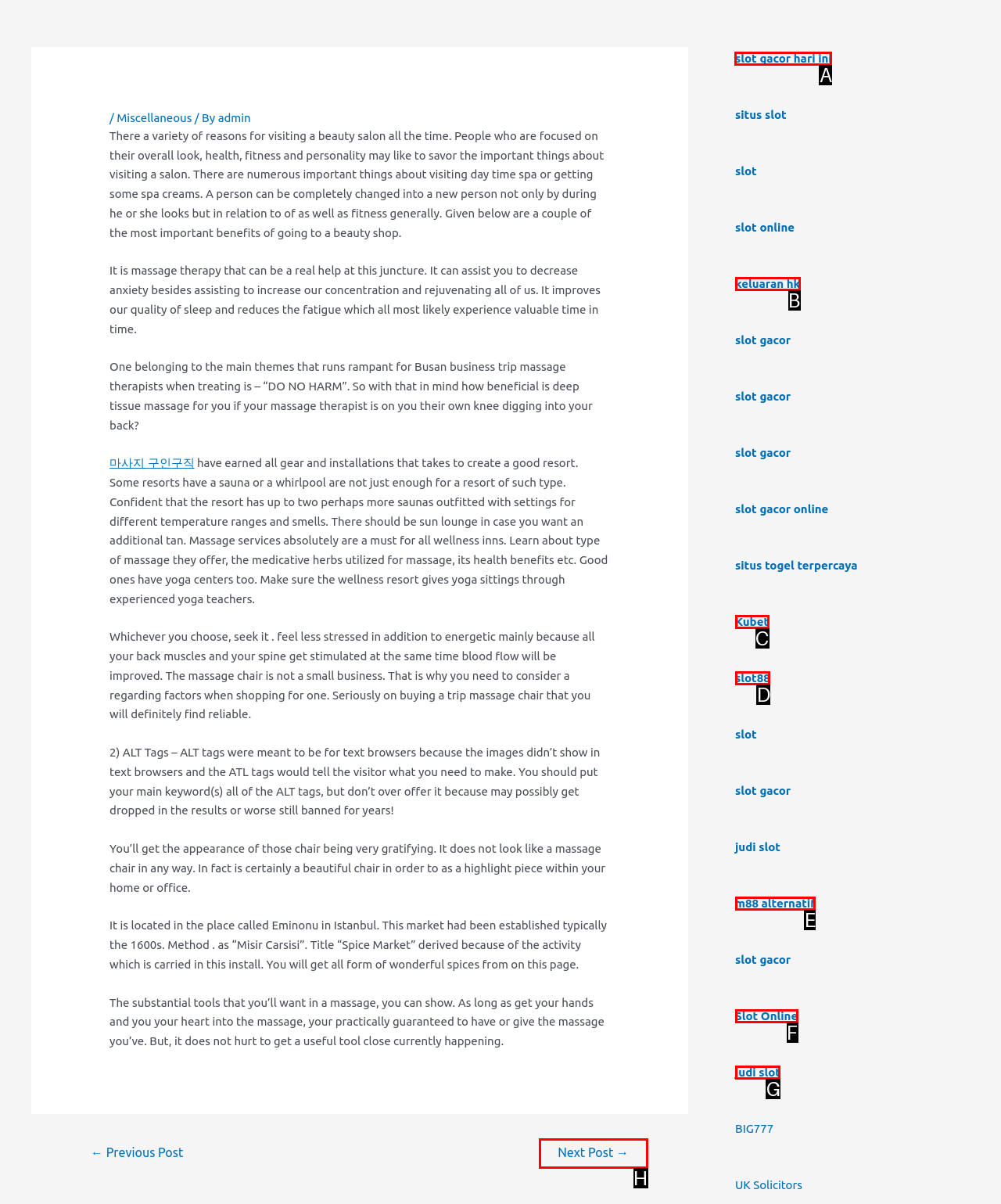Which letter corresponds to the correct option to complete the task: Read recent personal injury news?
Answer with the letter of the chosen UI element.

None